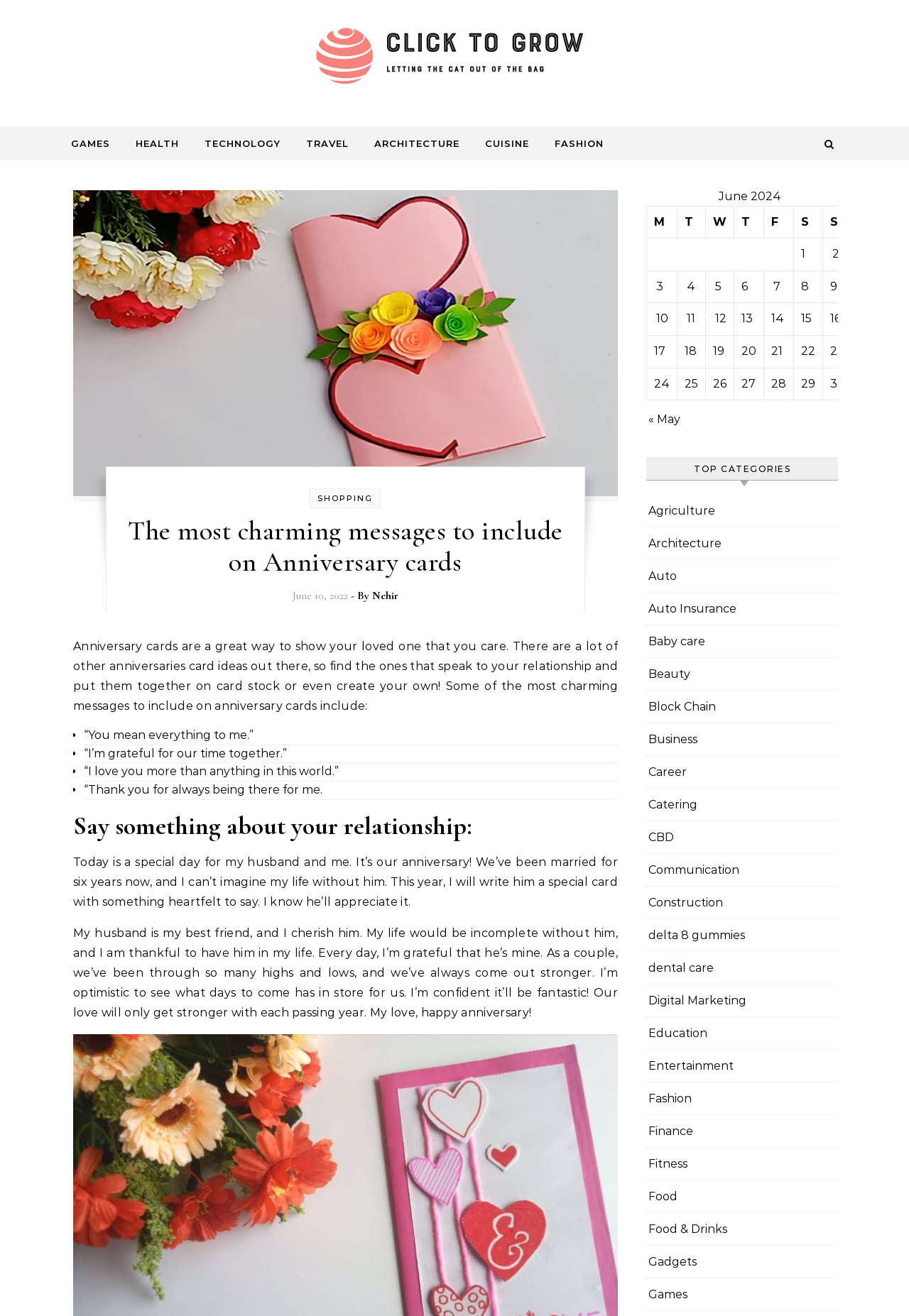Provide an in-depth caption for the webpage.

The webpage is an archive of anniversary cards with a focus on providing charming messages to include on these cards. At the top, there is a layout table with a link to "Click to Grow" accompanied by an image. Below this, there are several links to different categories, including "GAMES", "HEALTH", "TECHNOLOGY", "TRAVEL", "ARCHITECTURE", "CUISINE", and "FASHION", which are evenly spaced and aligned horizontally.

To the right of these links, there is a button with an icon. Below this button, there is a header section with a link to "Anniversary cards" accompanied by an image. This is followed by a heading that reads "The most charming messages to include on Anniversary cards" and a link with the same text. There is also a static text element with the date "June 10, 2022" and a link to the author "Nehir".

The main content of the page is a text that discusses the importance of anniversary cards and provides some ideas for charming messages to include on them. The text is divided into paragraphs and includes a list of message ideas, each marked with a bullet point. The list includes messages such as "You mean everything to me", "I’m grateful for our time together", and "I love you more than anything in this world".

Below the main content, there is a section with a heading that reads "Say something about your relationship:" followed by a personal anecdote about the author's husband and their anniversary. The section also includes a table with a calendar for June 2024, with links to posts published on different dates. Each row in the table represents a day, and the columns are labeled with the days of the week. The table includes links to posts published on June 2, 3, 4, 5, 7, 10, 11, and 12, 2024.